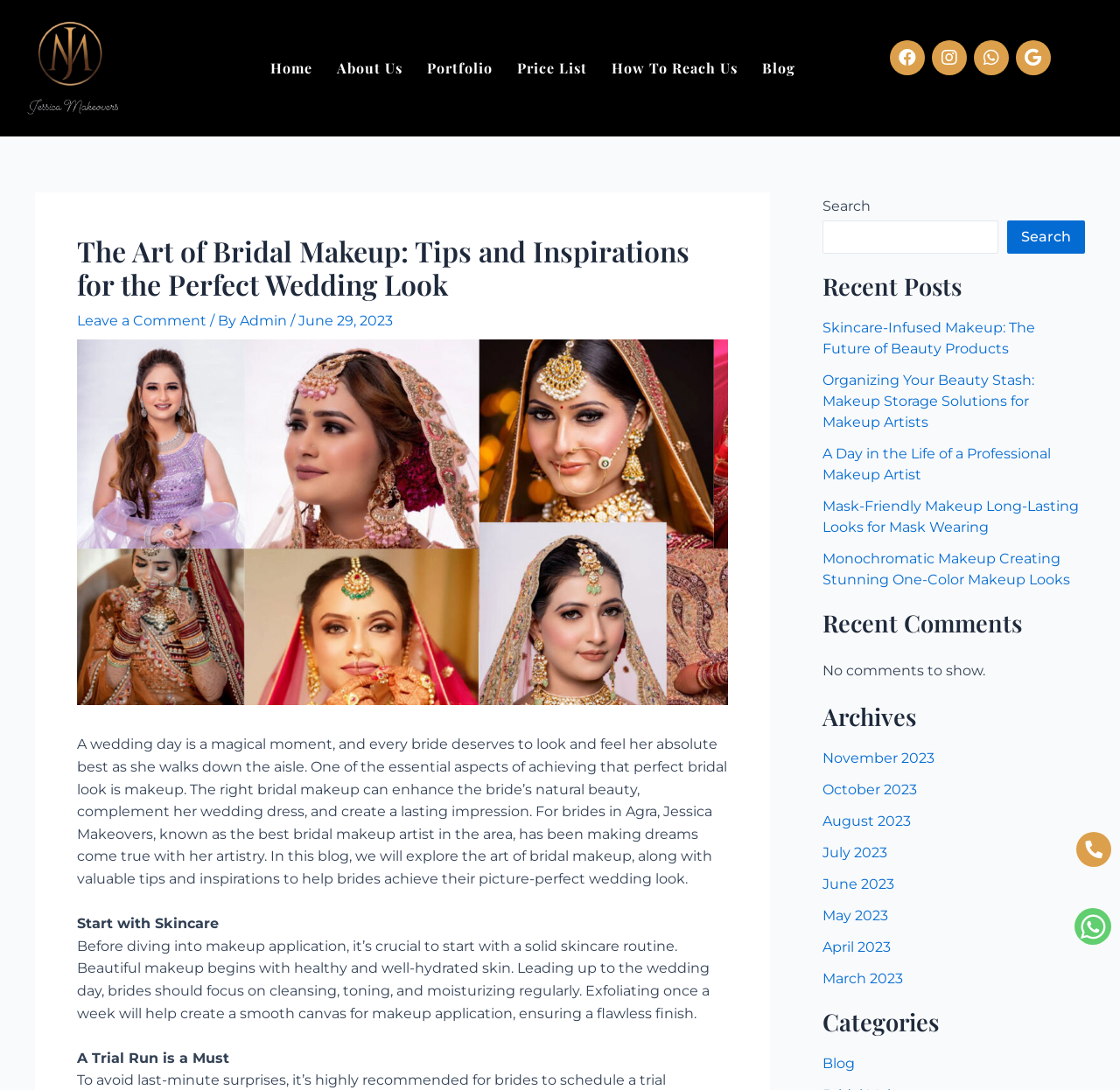Identify the bounding box coordinates of the specific part of the webpage to click to complete this instruction: "Sign up for the online drivers ed course".

None